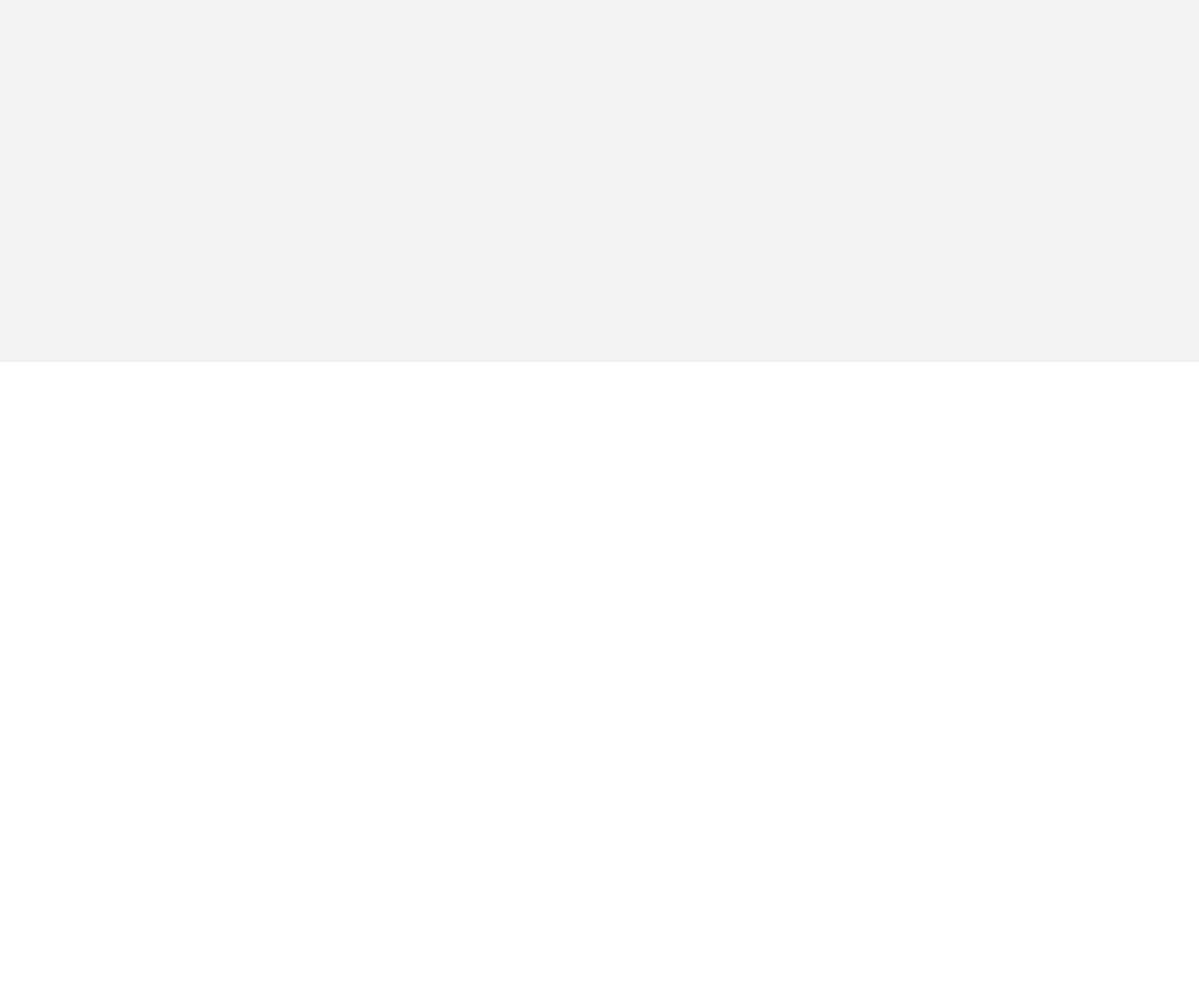Who designed the website?
Refer to the image and provide a one-word or short phrase answer.

Outmark